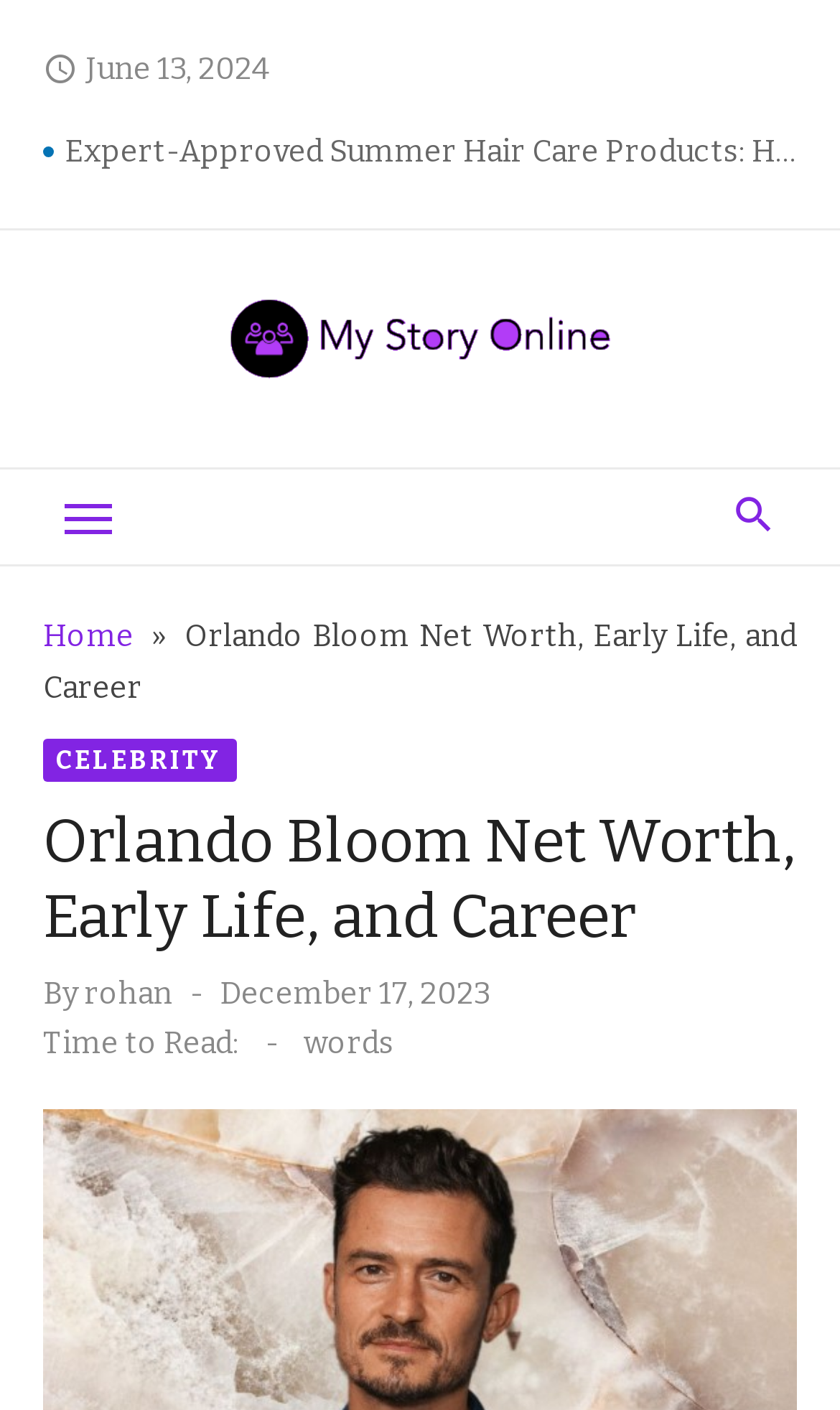Highlight the bounding box of the UI element that corresponds to this description: "alt="my story online"".

[0.269, 0.231, 0.731, 0.26]